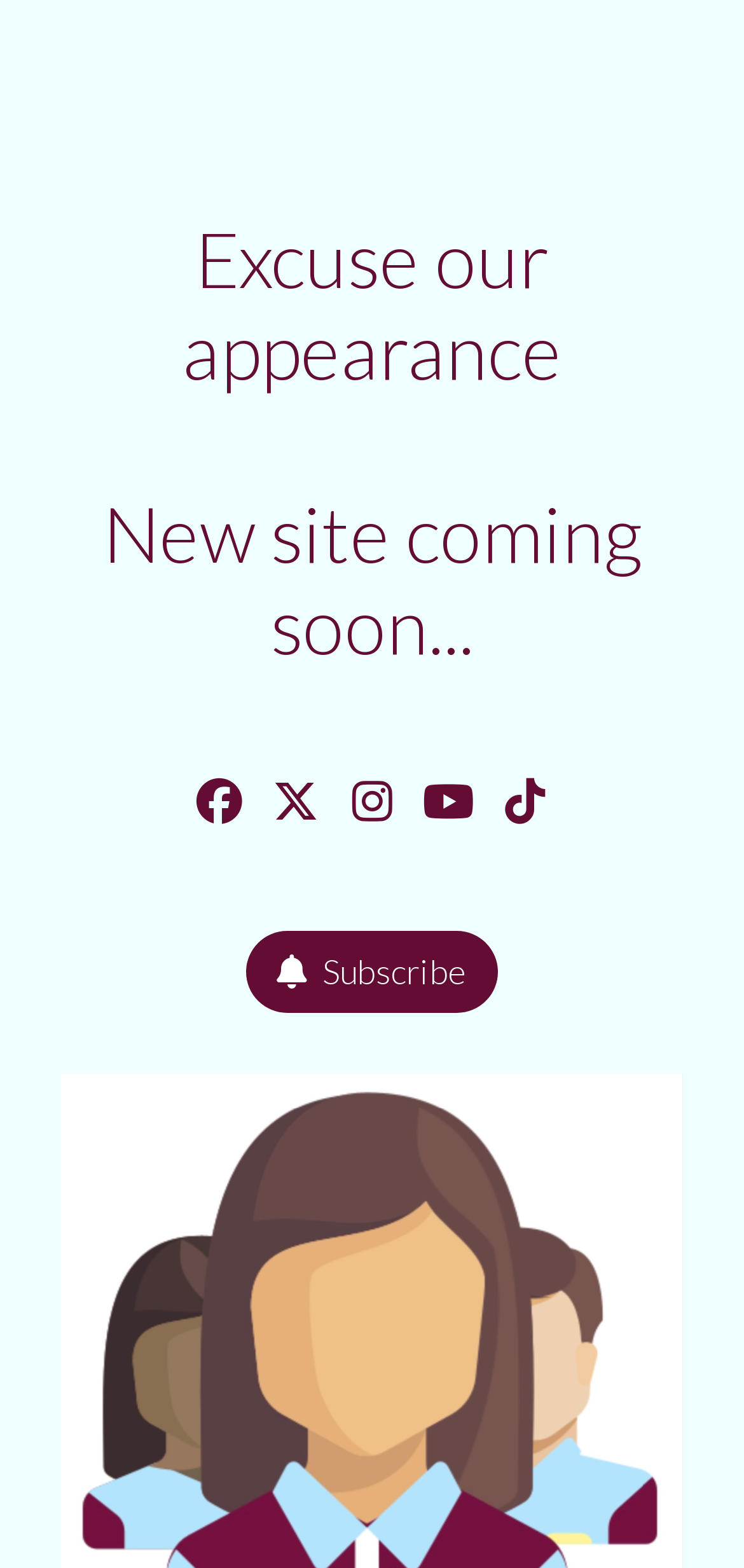Please answer the following query using a single word or phrase: 
What is the website's current status?

Under construction